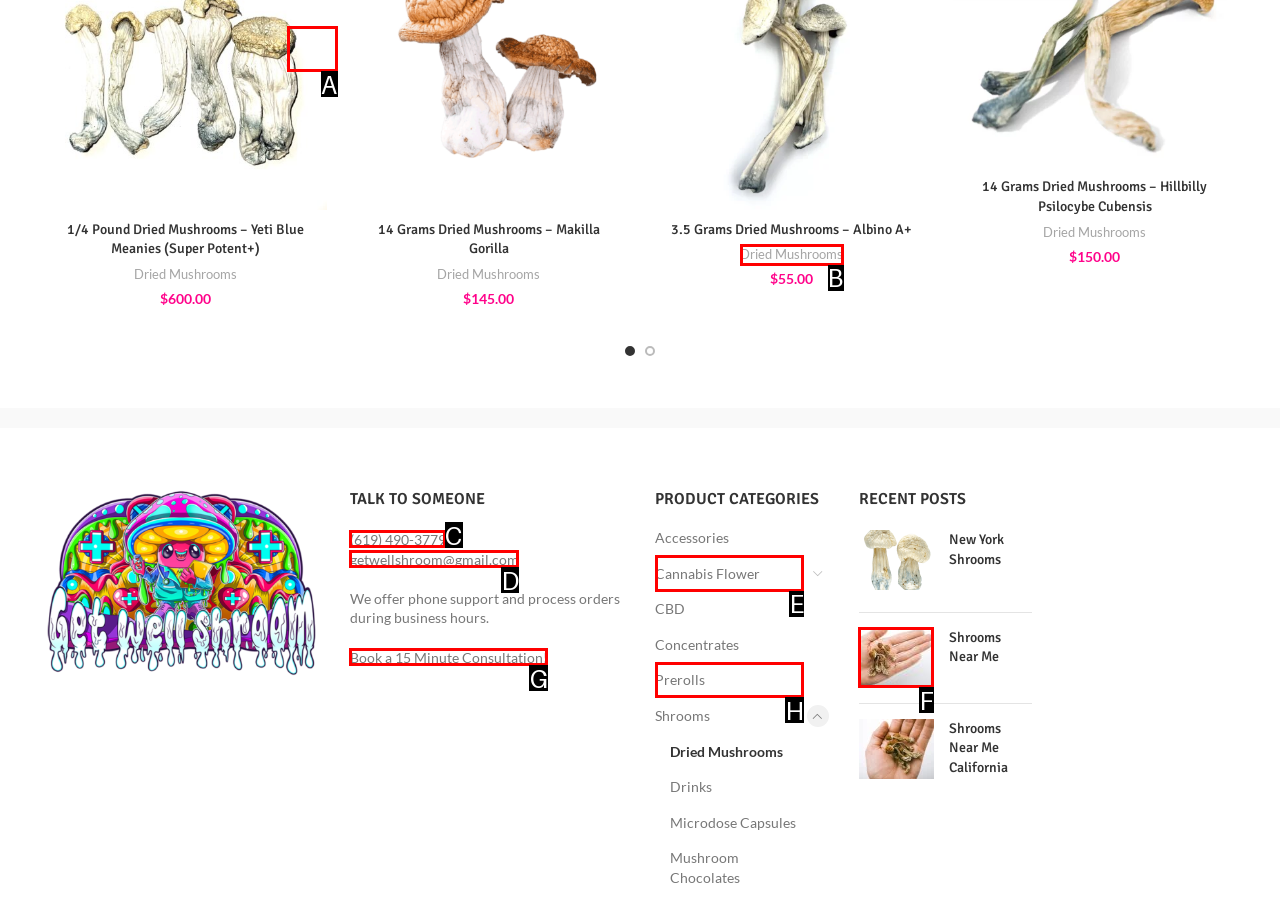Based on the task: Contact us through phone, which UI element should be clicked? Answer with the letter that corresponds to the correct option from the choices given.

C